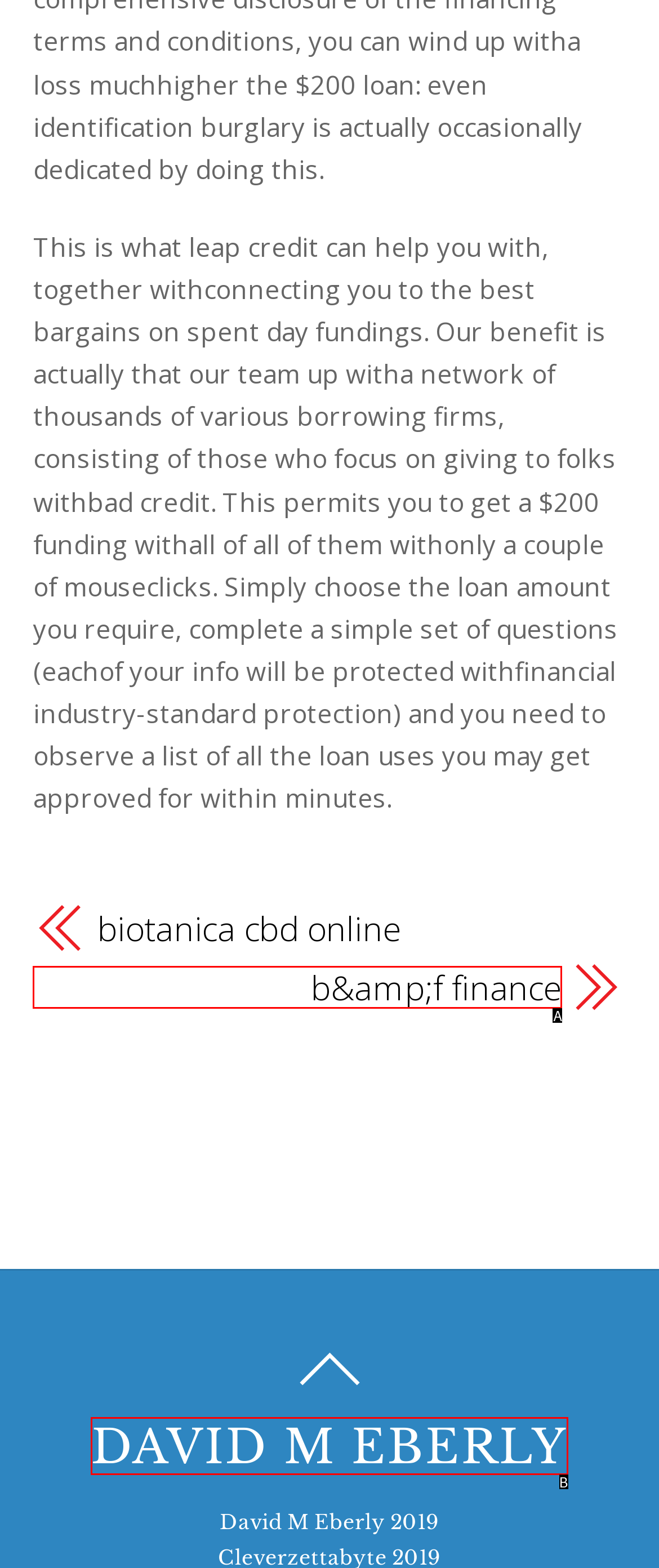Match the following description to a UI element: b&amp;f finance
Provide the letter of the matching option directly.

A